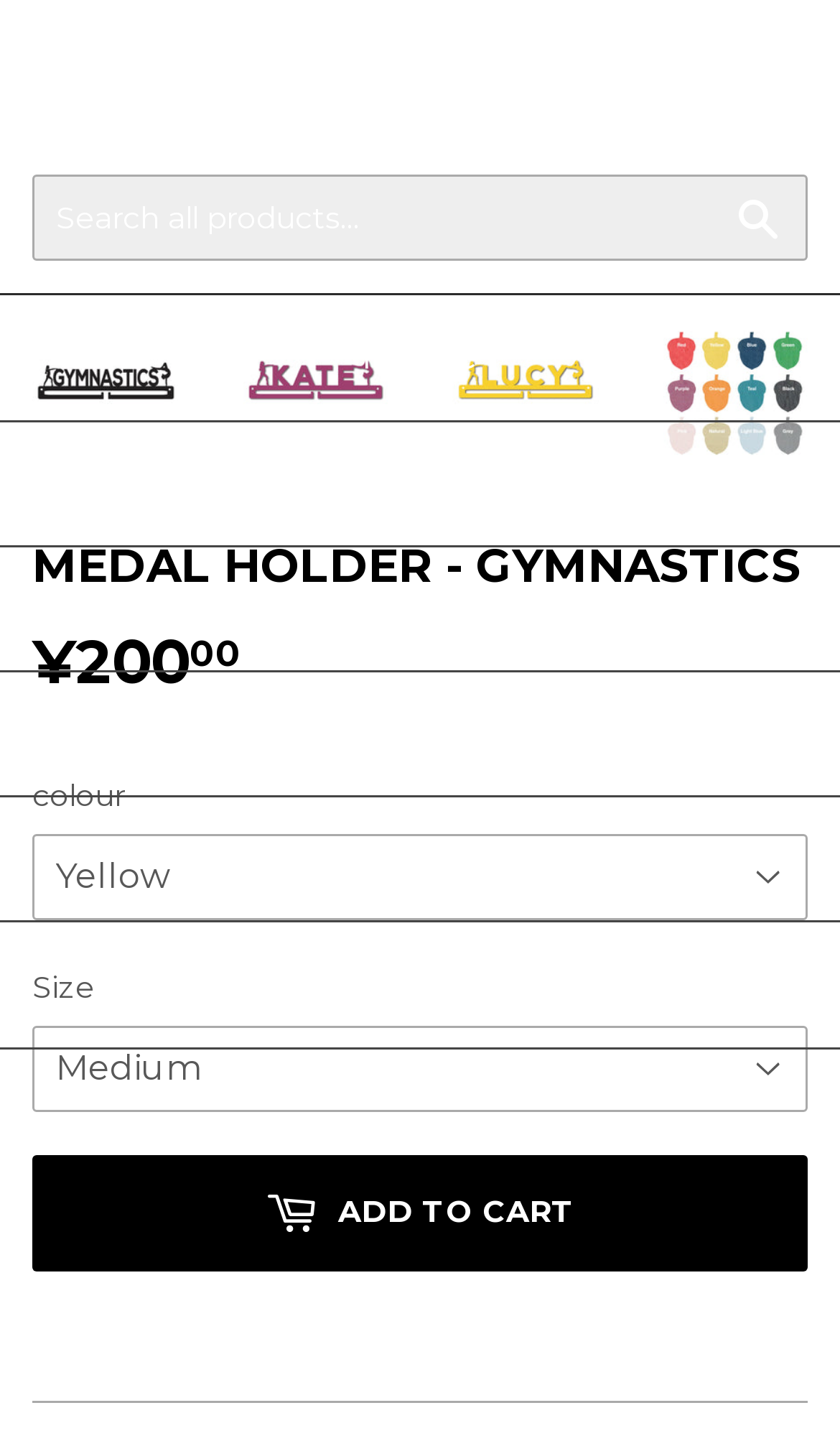Please mark the bounding box coordinates of the area that should be clicked to carry out the instruction: "Add to cart".

[0.038, 0.805, 0.962, 0.886]